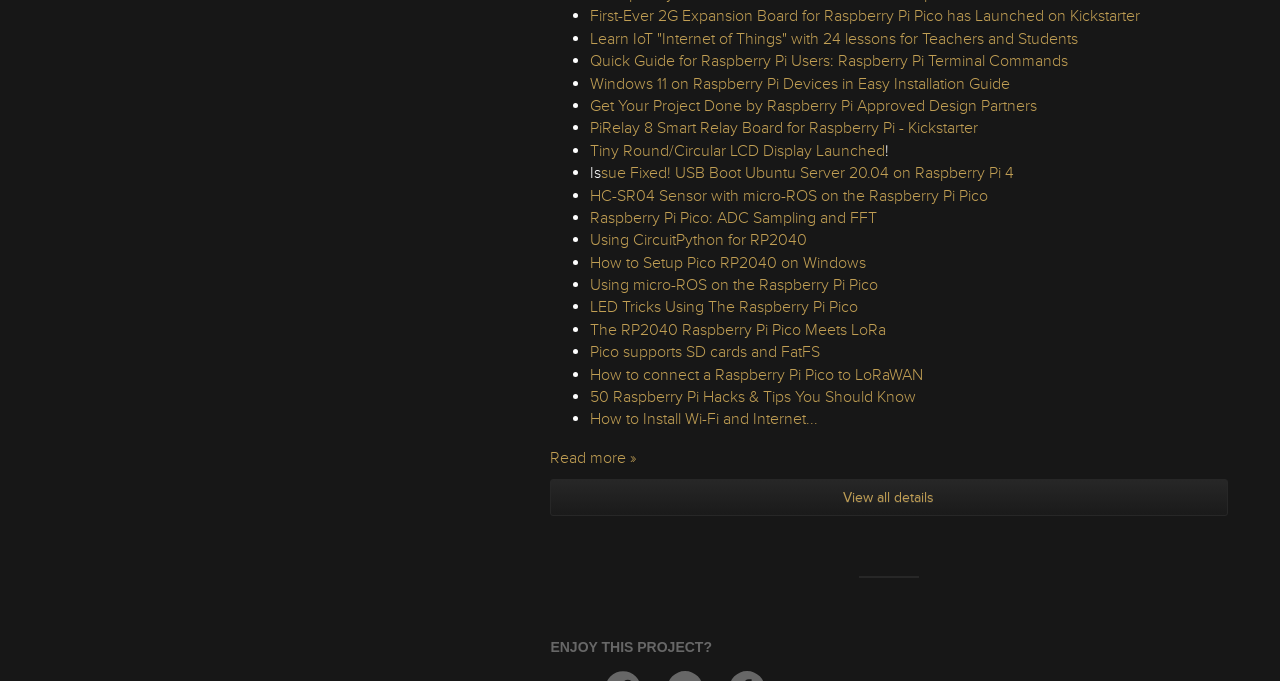Determine the bounding box coordinates for the area that should be clicked to carry out the following instruction: "Learn about IoT with 24 lessons for teachers and students".

[0.461, 0.042, 0.842, 0.072]